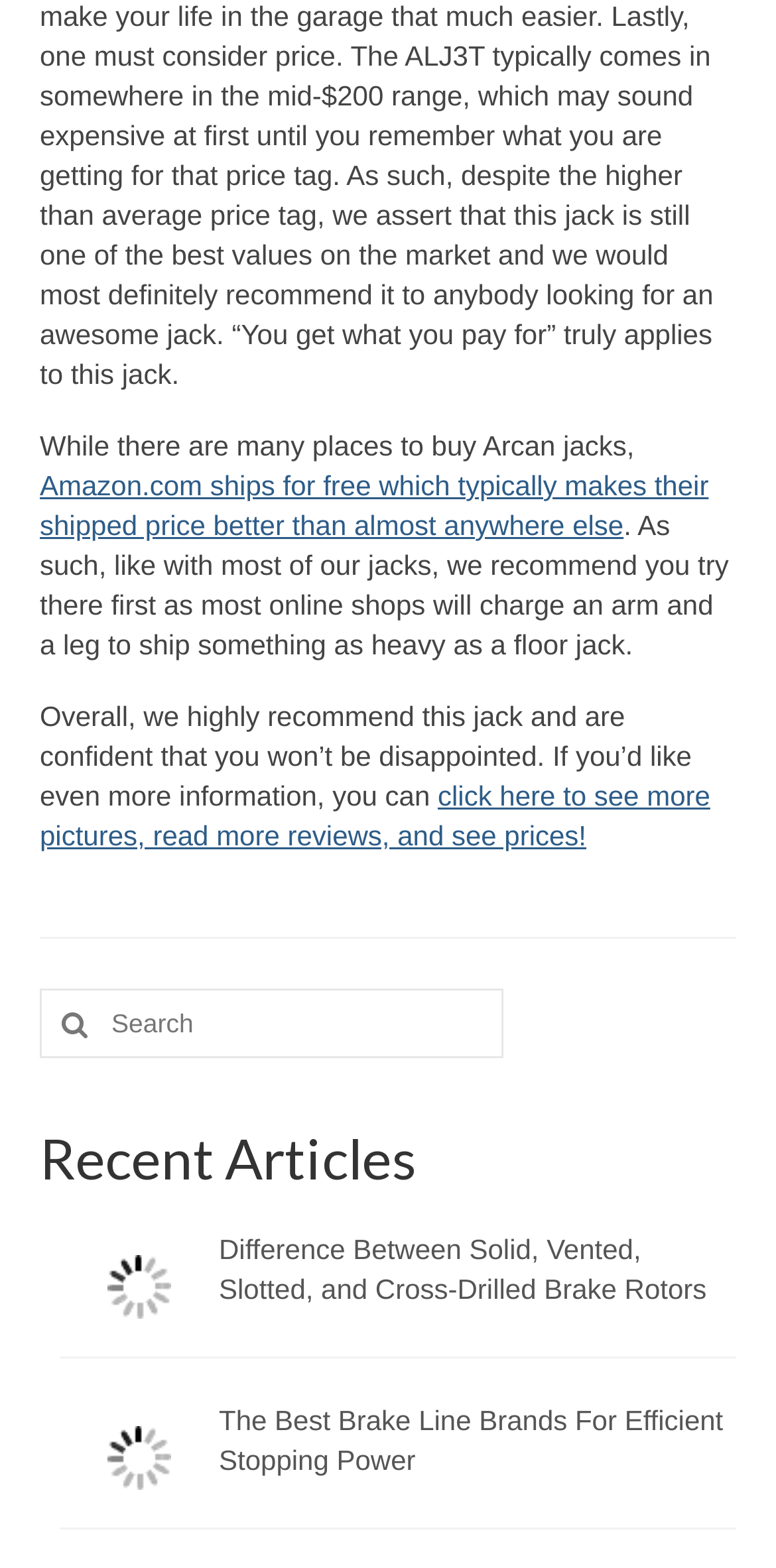What type of rotors is discussed in the article with the link 'Difference Between Solid, Vented, Slotted, and Cross-Drilled Brake Rotors'?
Based on the image, give a concise answer in the form of a single word or short phrase.

Cross-drilled